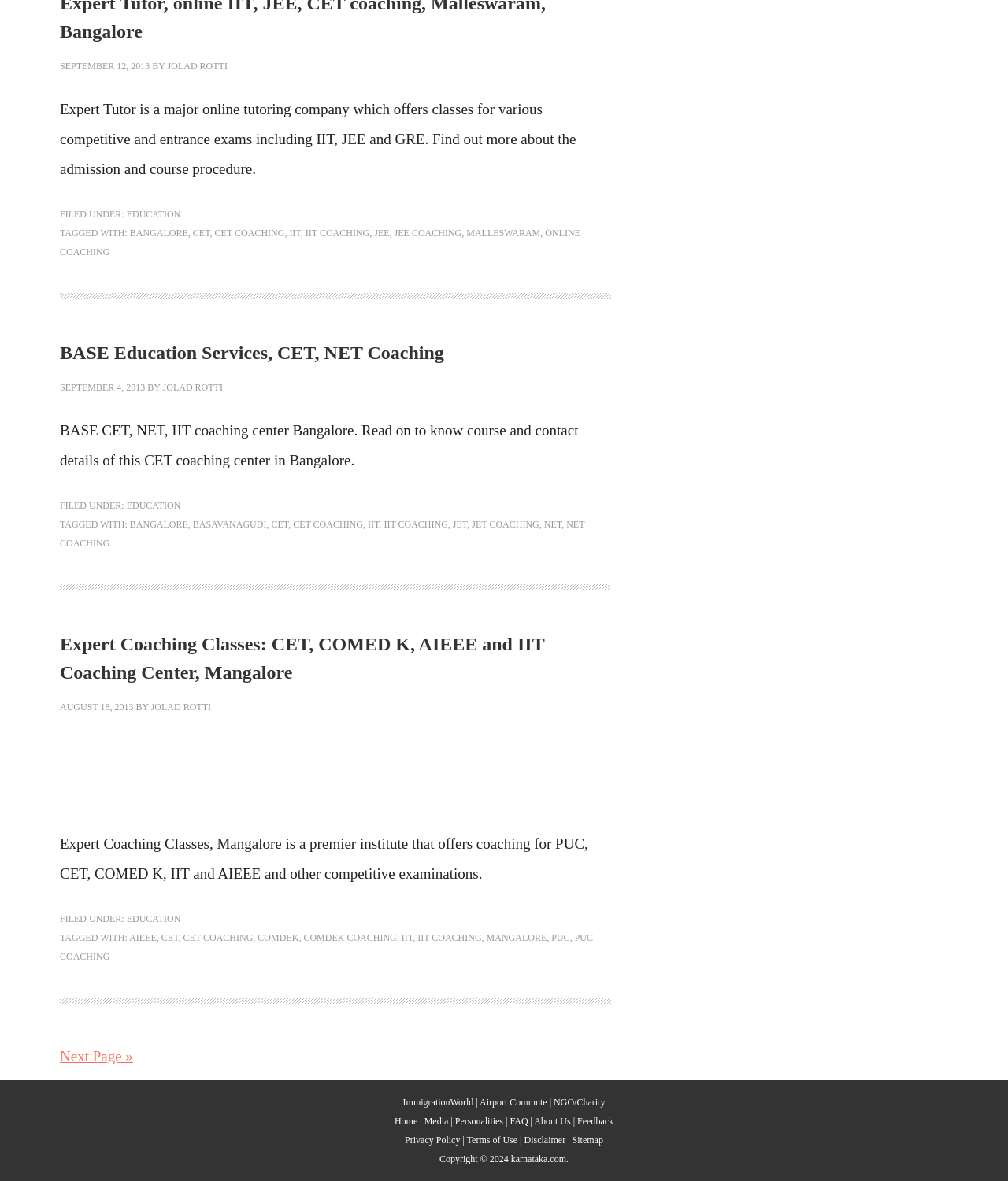What is the link at the bottom of the page?
Using the image, give a concise answer in the form of a single word or short phrase.

Next Page »